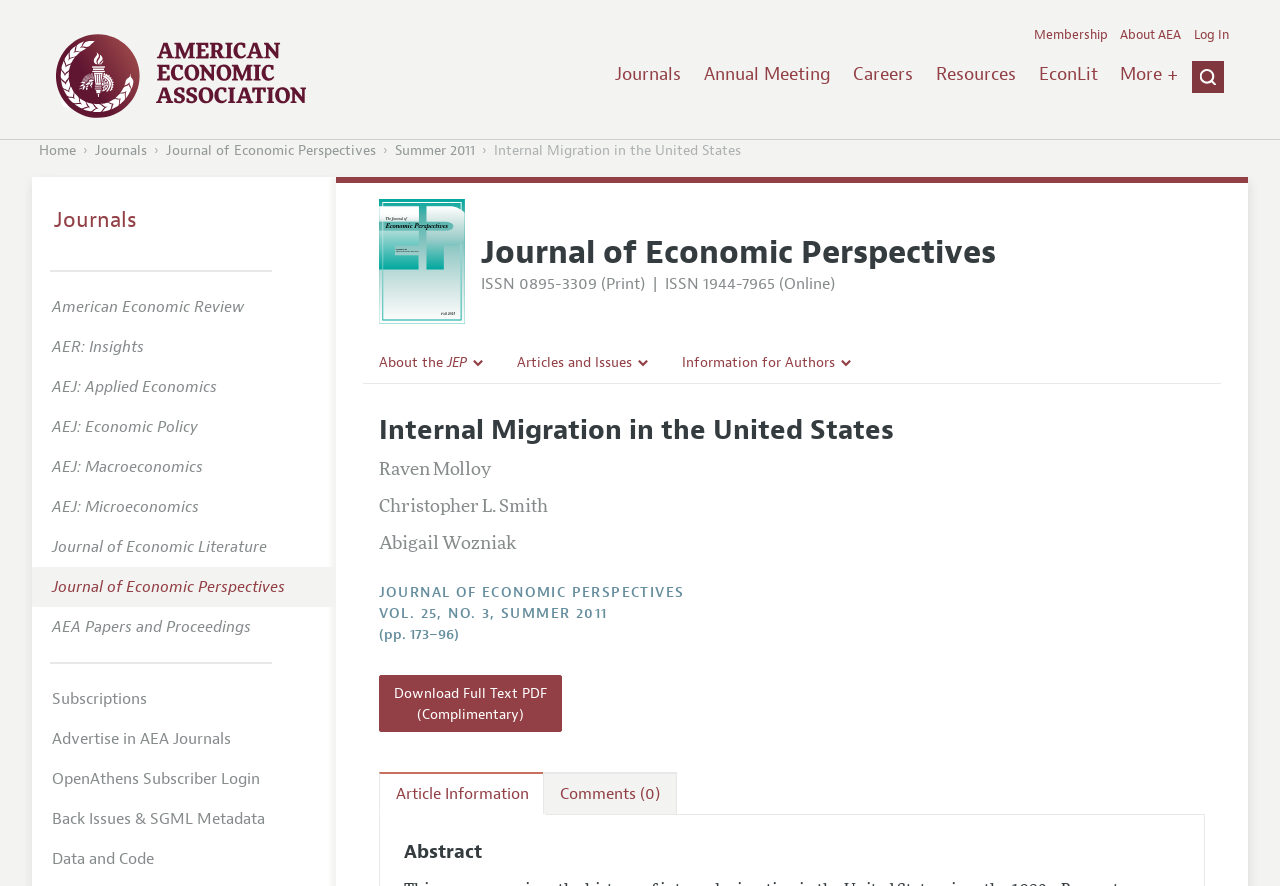Please provide a comprehensive answer to the question based on the screenshot: What is the volume and issue number of the journal?

I found the answer by looking at the static text element at [0.296, 0.683, 0.474, 0.702] which contains the volume and issue number of the journal.